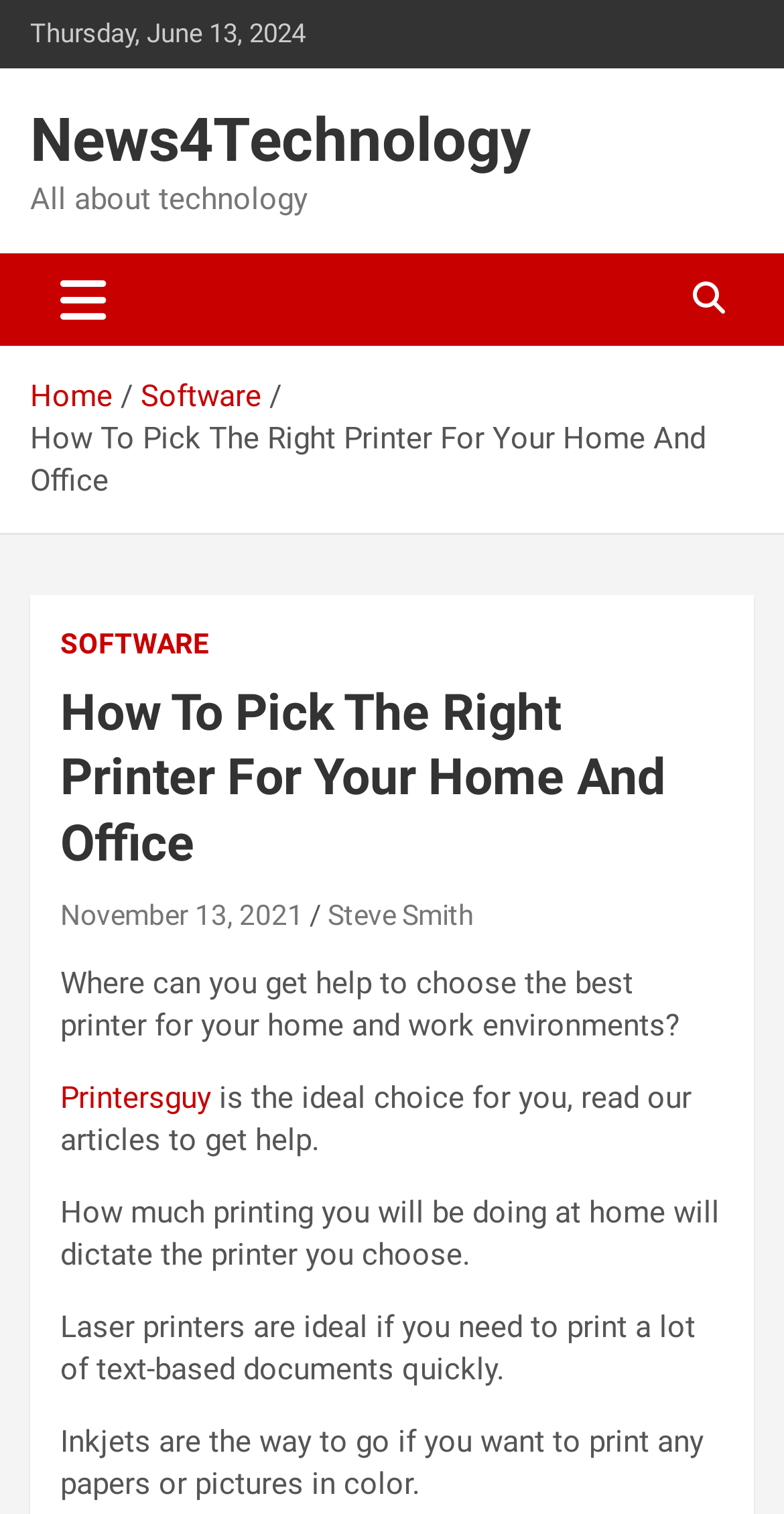Show the bounding box coordinates for the element that needs to be clicked to execute the following instruction: "Click the 'News4Technology' link". Provide the coordinates in the form of four float numbers between 0 and 1, i.e., [left, top, right, bottom].

[0.038, 0.069, 0.677, 0.116]